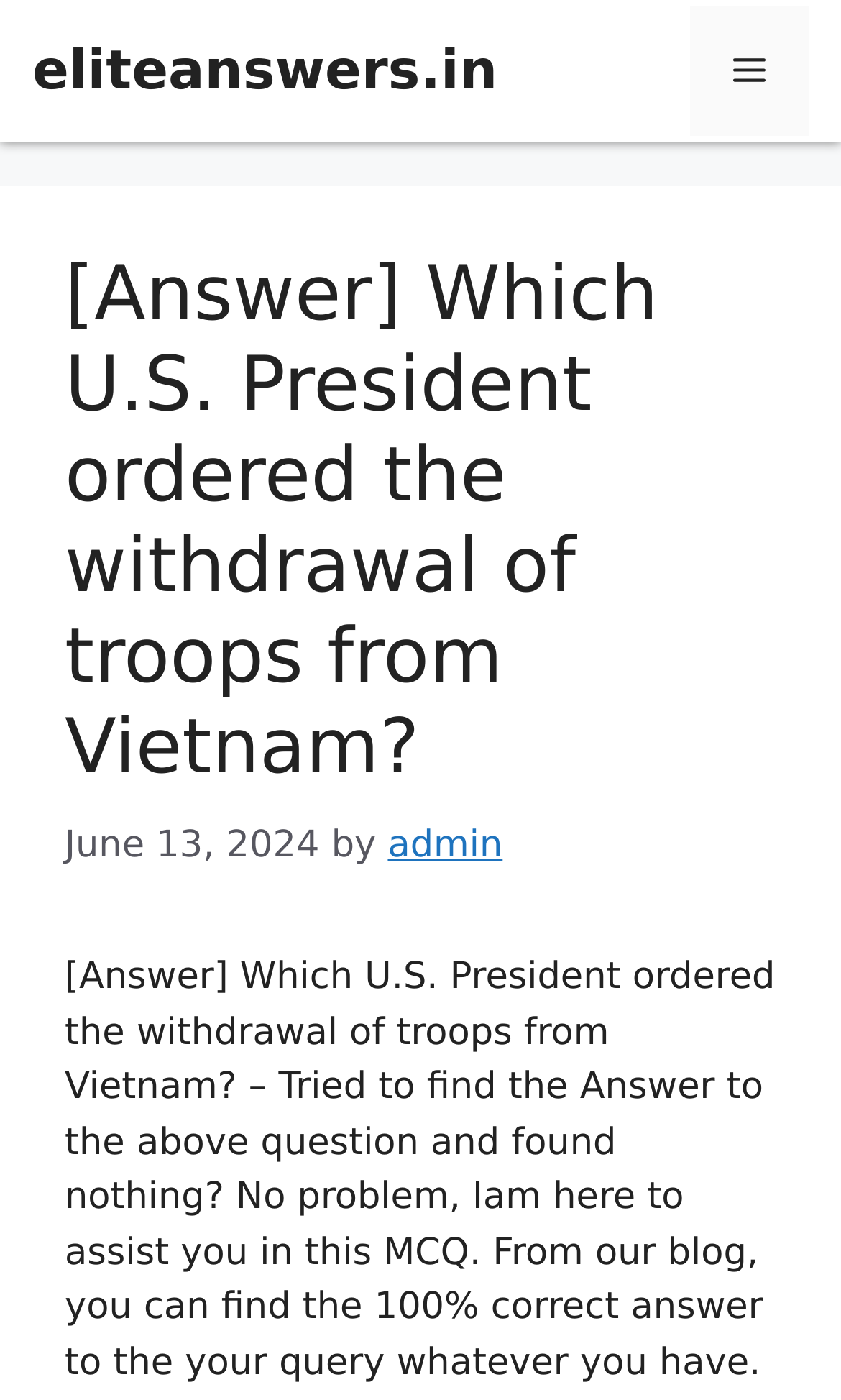Produce a meticulous description of the webpage.

The webpage is titled "eliteanswers.in" and appears to be a Q&A platform. At the top, there is a banner that spans the entire width of the page, containing the website's title in a heading element. To the right of the title is a navigation menu toggle button labeled "Menu", which is not currently expanded.

Below the banner, there is a header section that occupies most of the page's width. Within this section, there is a prominent heading that displays a question, "[Answer] Which U.S. President ordered the withdrawal of troops from Vietnam?", which is also a link. This question is positioned near the top of the header section, and below it, there is a timestamp indicating that the question was posted on "June 13, 2024". The timestamp is followed by the text "by" and a link to the user "admin", who presumably posted the question.

Overall, the webpage appears to be focused on displaying a single question and its associated metadata, with a prominent title and navigation menu at the top.